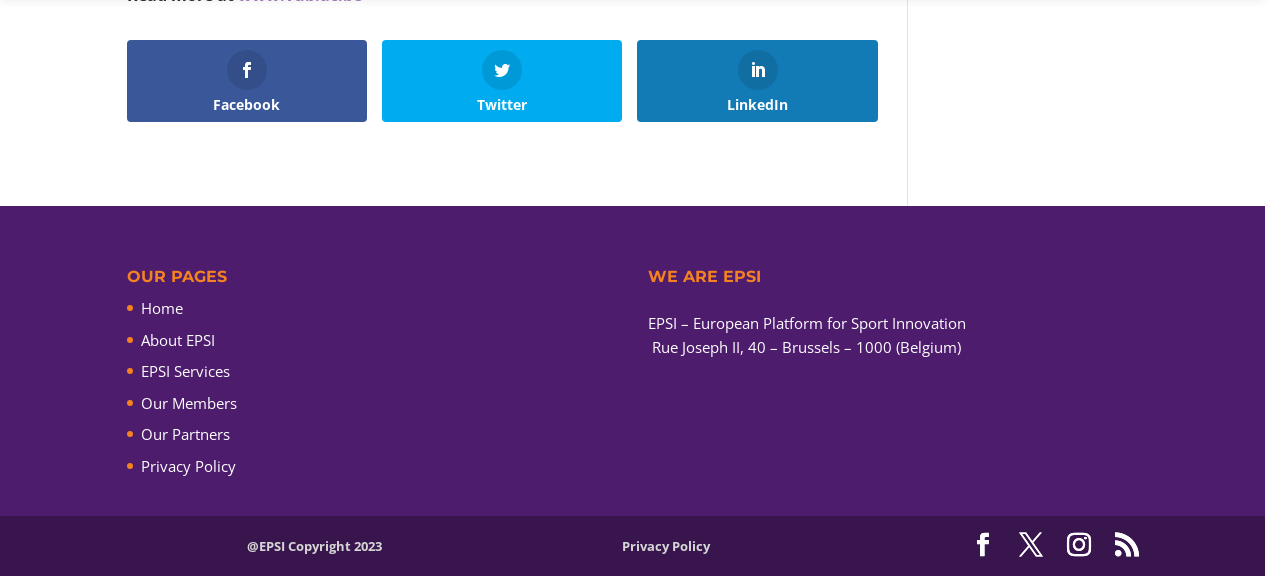What is the name of the page that can be accessed by clicking 'About EPSI'?
Using the visual information from the image, give a one-word or short-phrase answer.

About EPSI